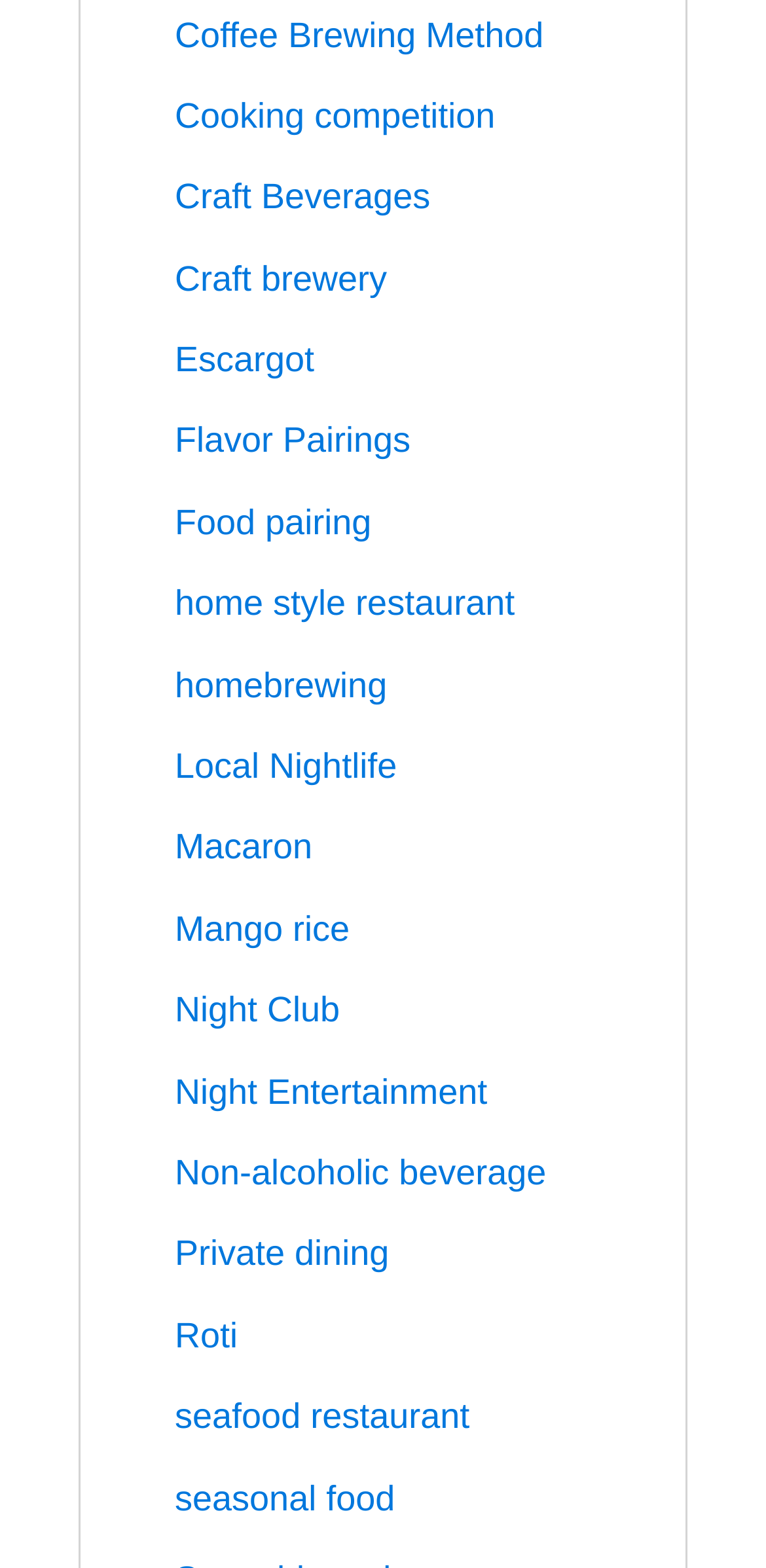Identify the bounding box coordinates for the element you need to click to achieve the following task: "Learn about craft brewery". Provide the bounding box coordinates as four float numbers between 0 and 1, in the form [left, top, right, bottom].

[0.228, 0.165, 0.505, 0.19]